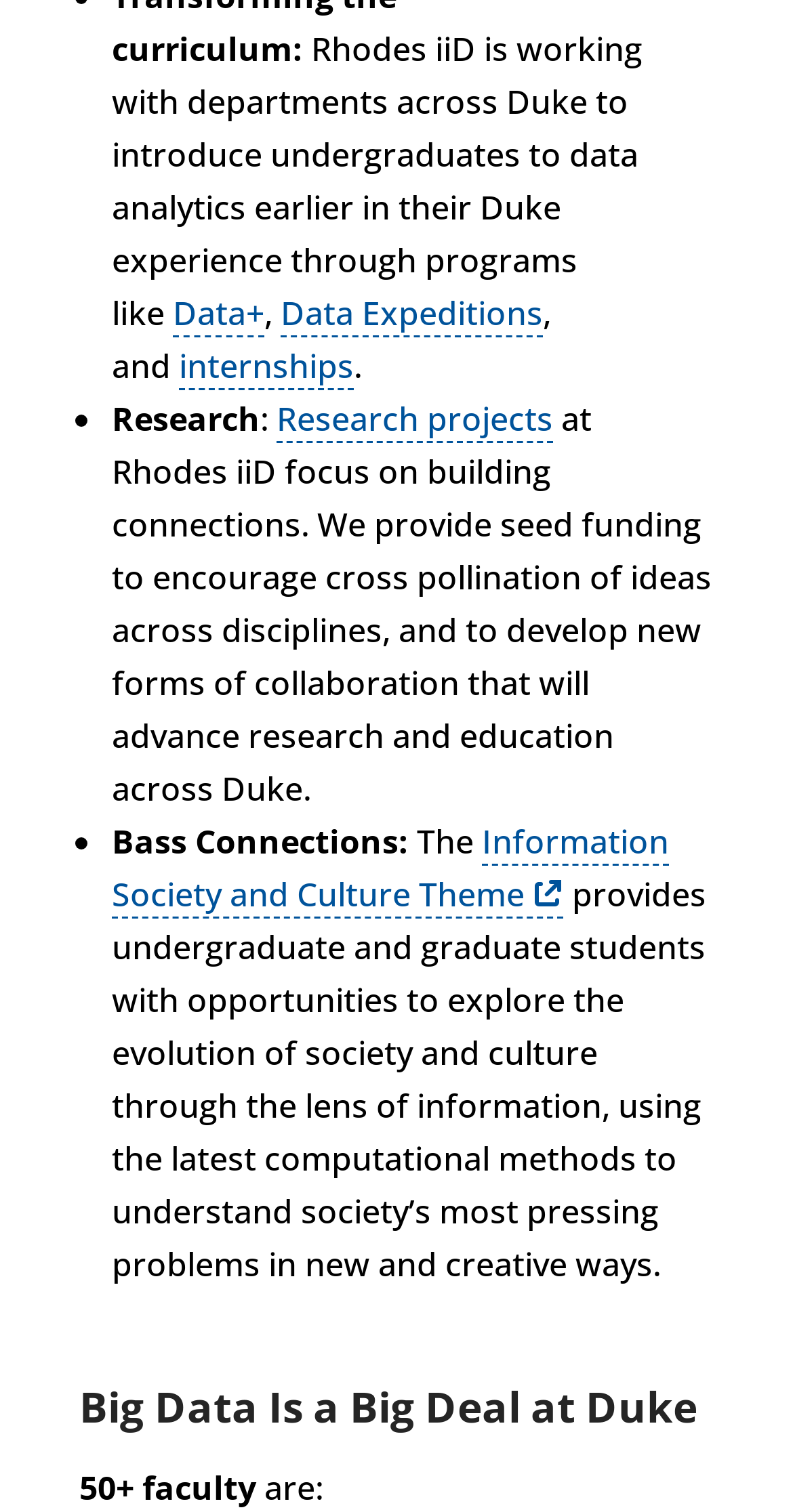Identify the bounding box of the UI element that matches this description: "Research projects".

[0.349, 0.262, 0.697, 0.293]